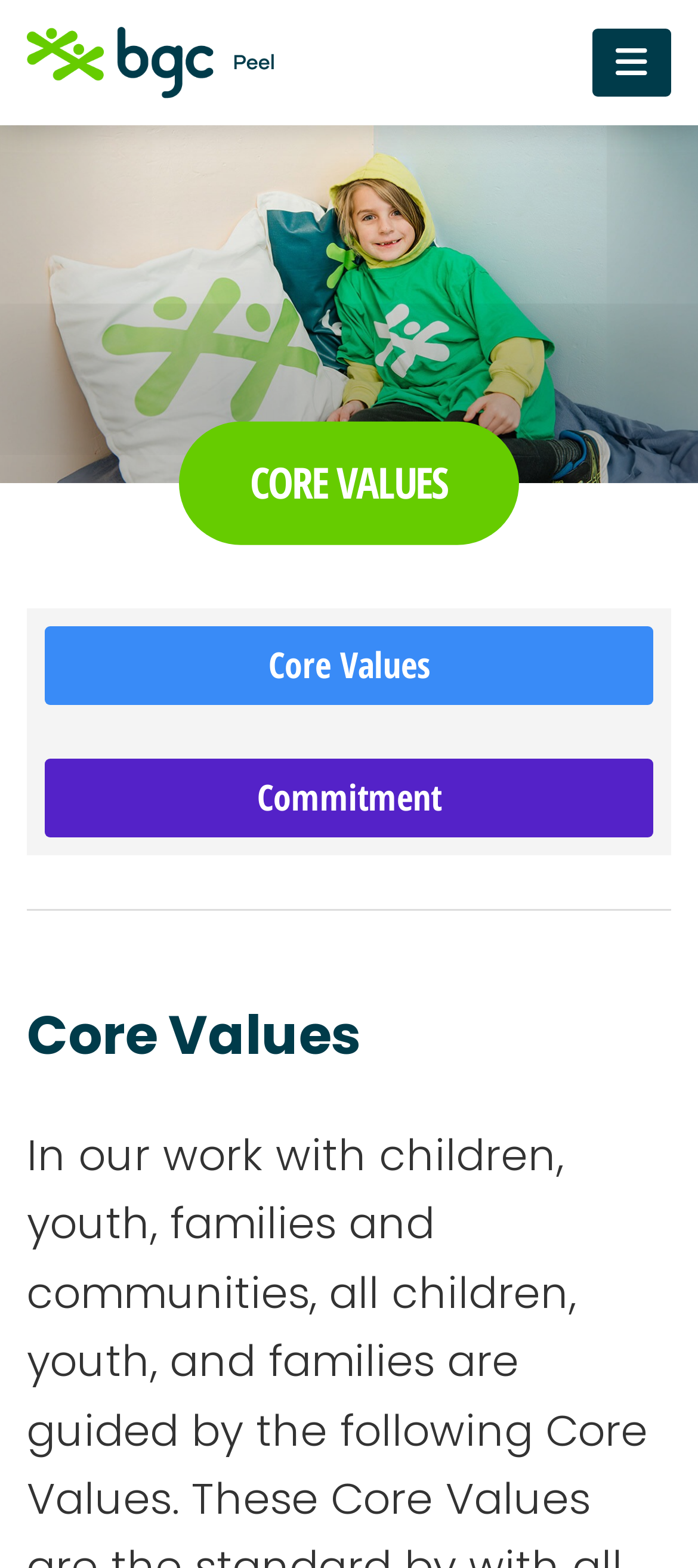Please specify the bounding box coordinates in the format (top-left x, top-left y, bottom-right x, bottom-right y), with values ranging from 0 to 1. Identify the bounding box for the UI component described as follows: Core Values

[0.064, 0.399, 0.936, 0.45]